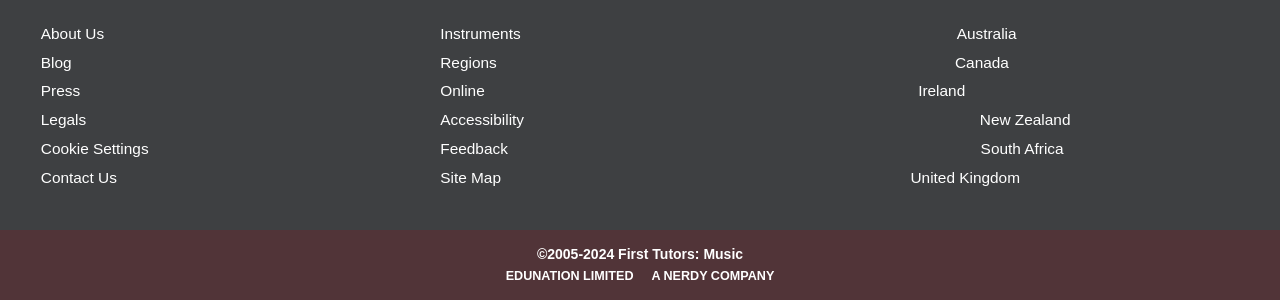Please specify the bounding box coordinates of the clickable region necessary for completing the following instruction: "Search for something". The coordinates must consist of four float numbers between 0 and 1, i.e., [left, top, right, bottom].

None